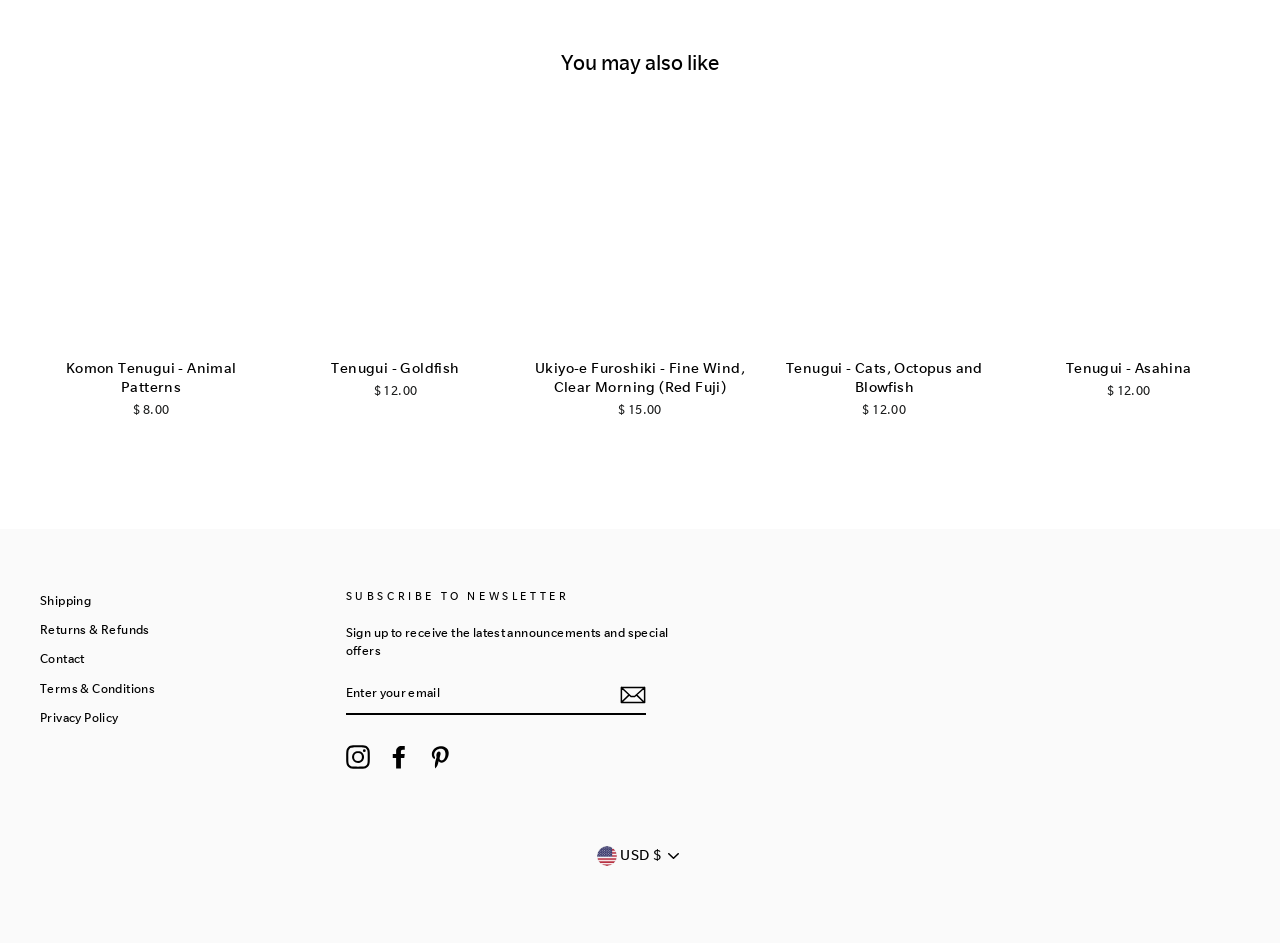From the screenshot, find the bounding box of the UI element matching this description: "Returns & Refunds". Supply the bounding box coordinates in the form [left, top, right, bottom], each a float between 0 and 1.

[0.031, 0.656, 0.117, 0.683]